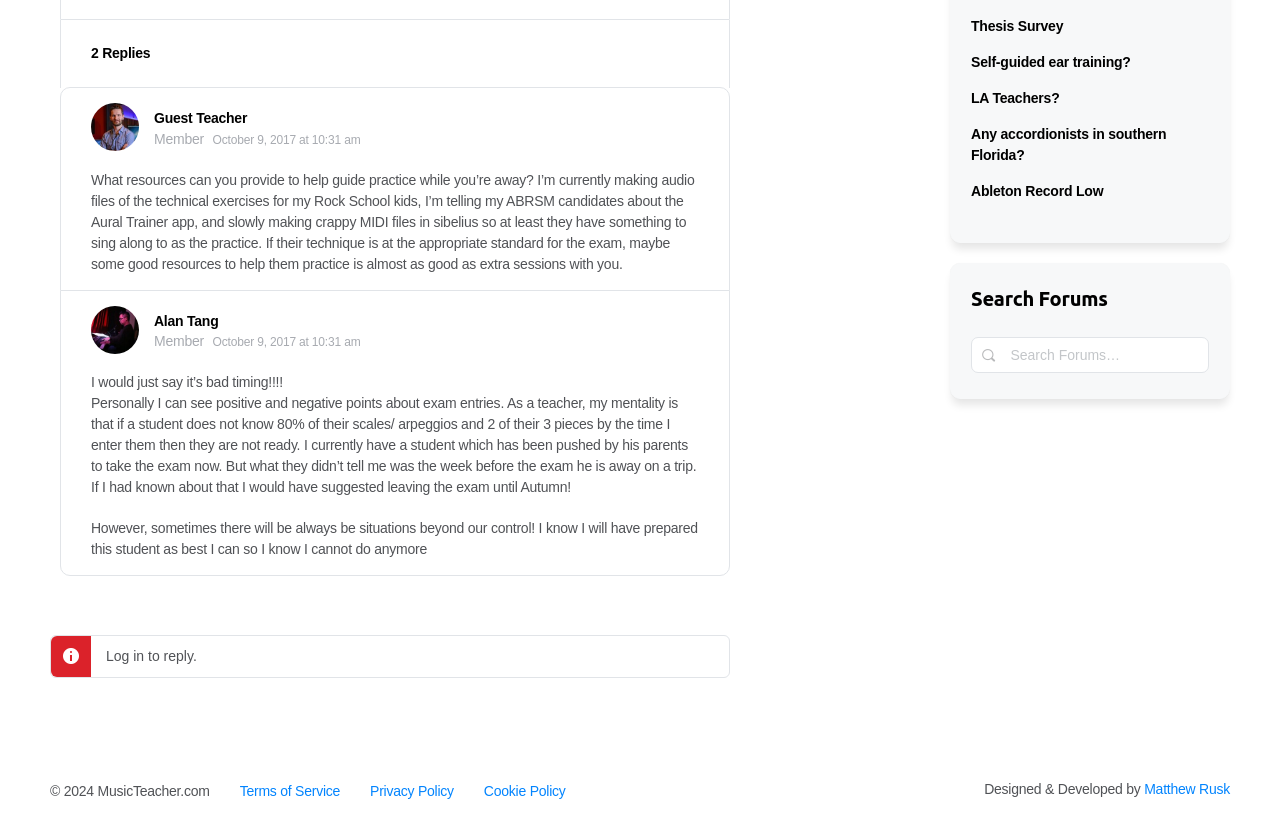Based on the element description: "title="View Guest Teacher's profile"", identify the UI element and provide its bounding box coordinates. Use four float numbers between 0 and 1, [left, top, right, bottom].

[0.071, 0.123, 0.109, 0.181]